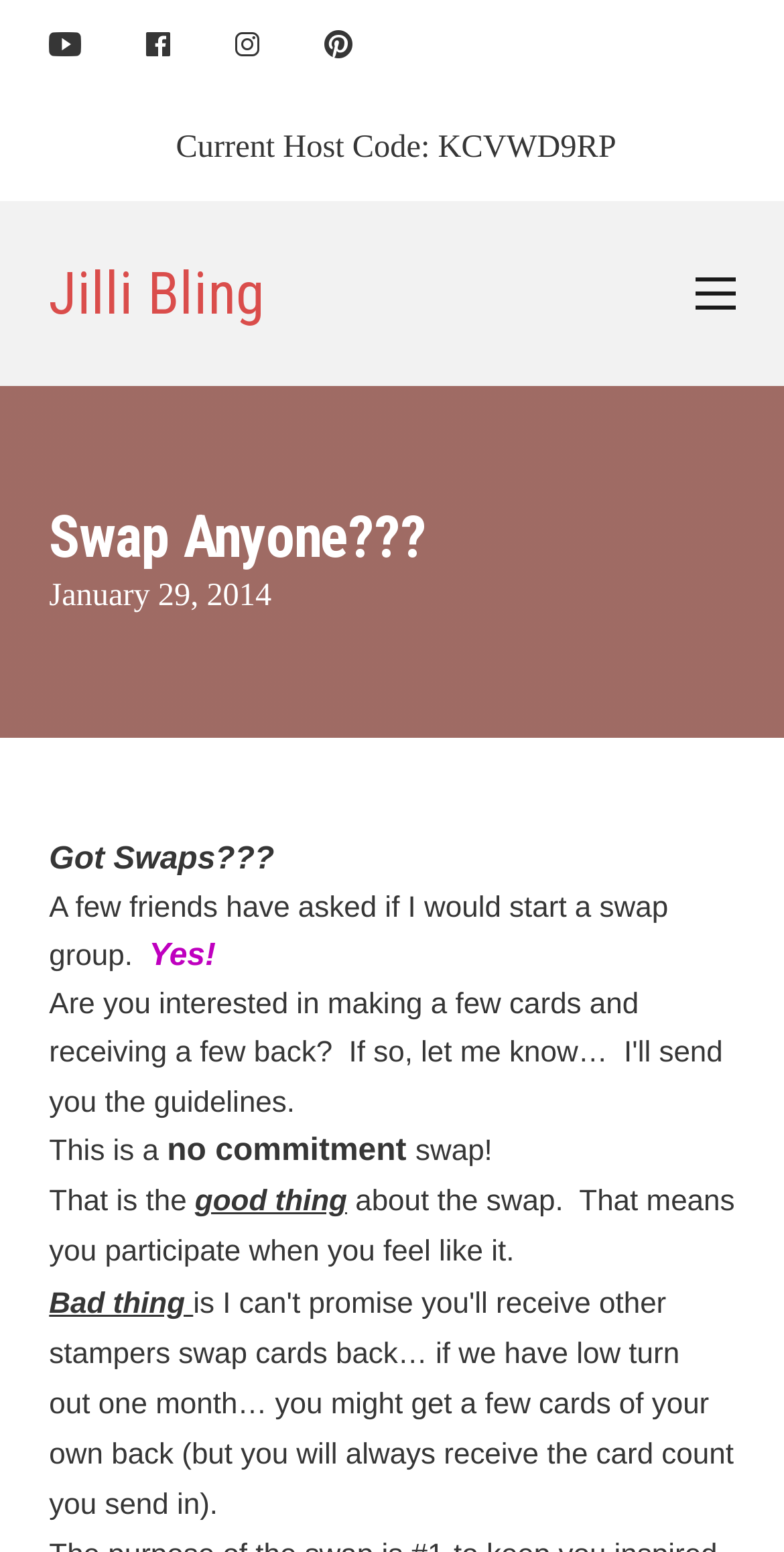Detail the various sections and features of the webpage.

This webpage appears to be a blog post or article about a swap group, specifically a card swap. At the top, there are four social media links, represented by icons, aligned horizontally. Below these icons, there is a text "Current Host Code: KCVWD9RP" situated near the top-left corner of the page.

To the right of the social media links, there is a link to "Jilli Bling", which is likely the author or owner of the blog. A mobile menu button is located at the top-right corner of the page.

The main content of the page is divided into sections. The title "Swap Anyone???" is prominently displayed, followed by the date "January 29, 2014". The main text begins with "Got Swaps???" and continues with a series of paragraphs discussing the swap group. The text explains that the swap group is a no-commitment arrangement, where participants can join in when they feel like it. The benefits of this approach are highlighted, including the possibility of receiving cards in return. However, there is also a mention of a potential drawback, which is the promise of receiving cards within a month.

Throughout the page, the text is arranged in a clear and readable format, with adequate spacing between paragraphs. There are no images on the page, but the use of icons and links adds some visual interest. Overall, the page appears to be a personal blog post or article about a specific topic, written in an informal and conversational tone.